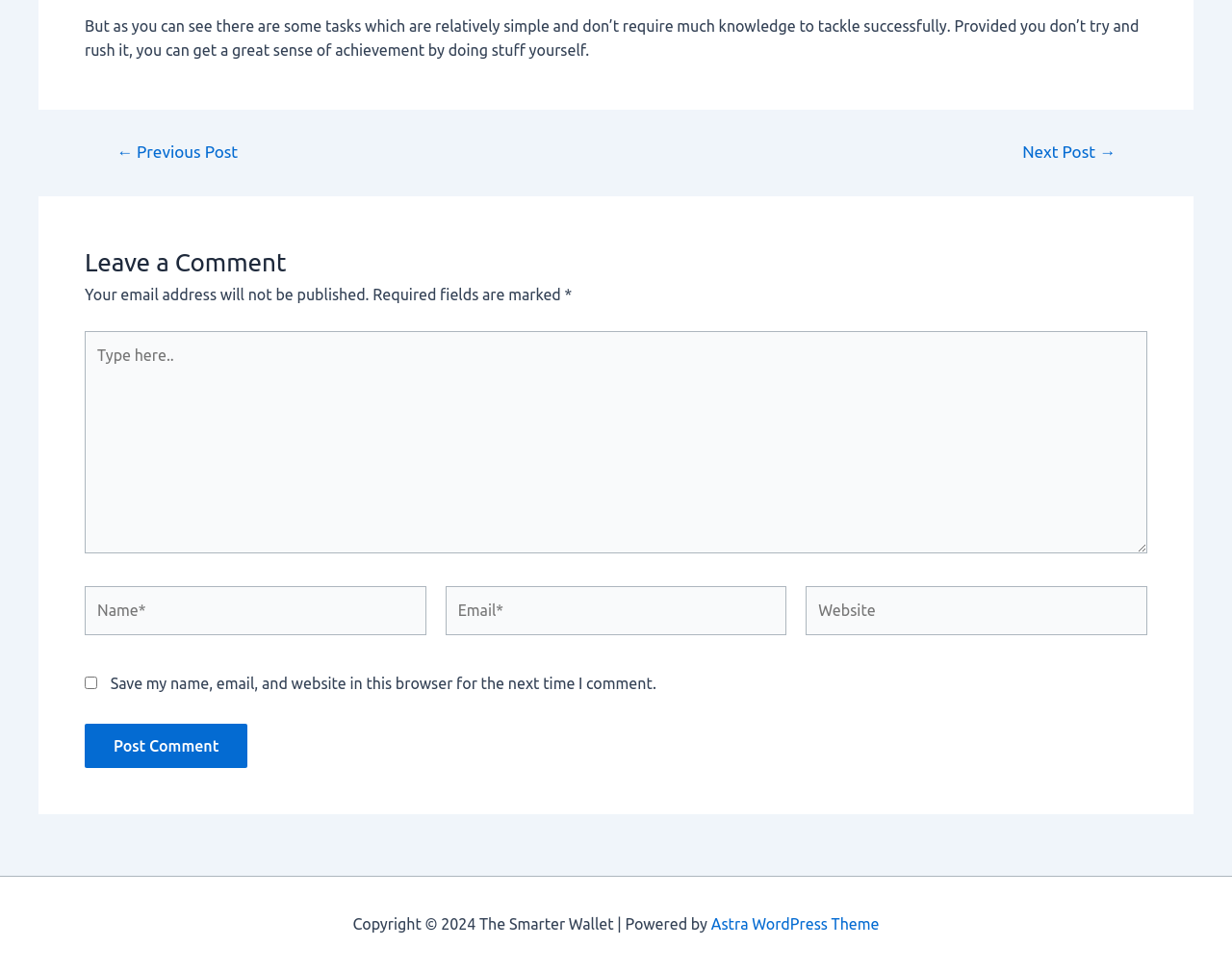What is required to be filled in the comment form?
Look at the image and construct a detailed response to the question.

The fields marked with an asterisk (*) are required to be filled in the comment form, which are the 'Name' and 'Email' fields. This is indicated by the asterisk symbol next to these fields.